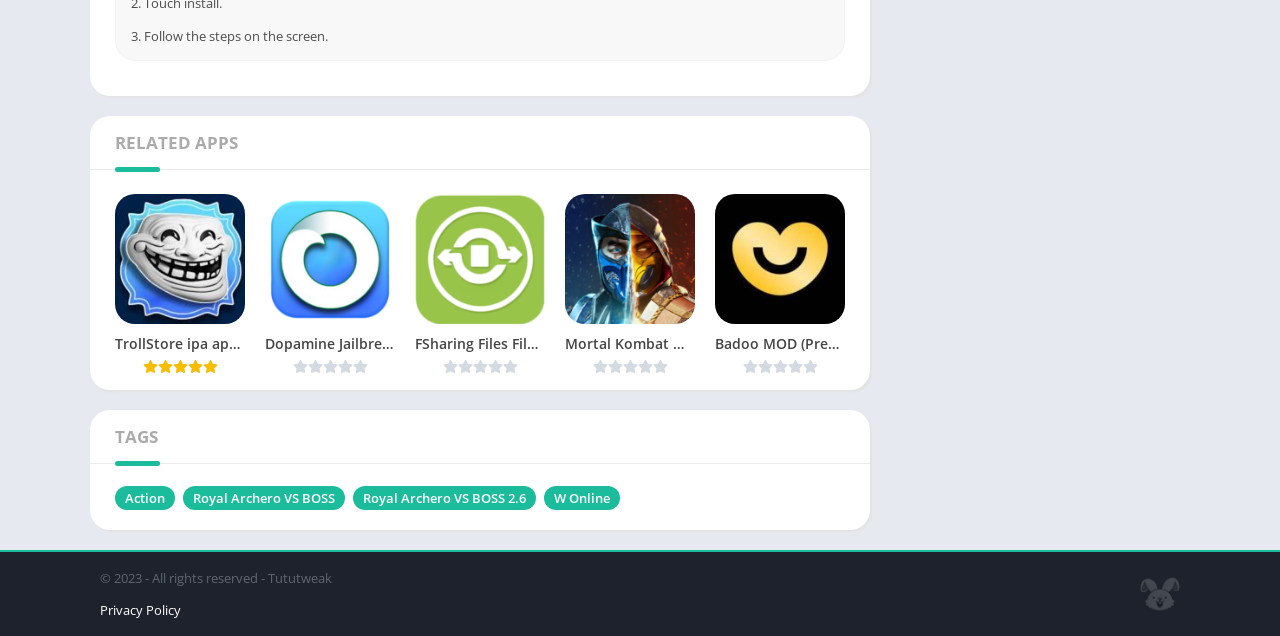What type of content is categorized under 'TAGS'?
Answer the question with a single word or phrase, referring to the image.

Game genres